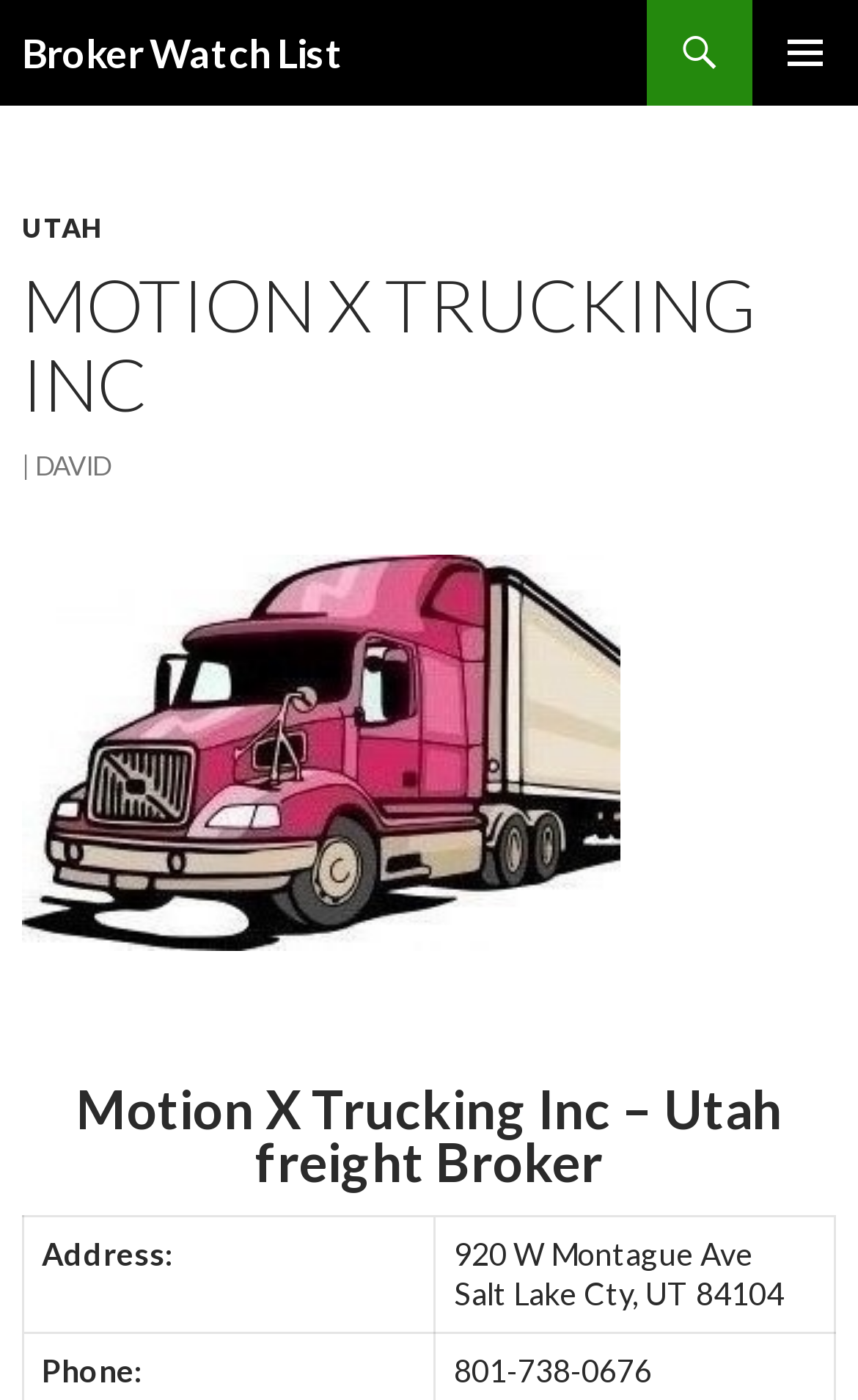Respond with a single word or phrase to the following question:
What is the name of the person associated with Motion X Trucking Inc?

DAVID